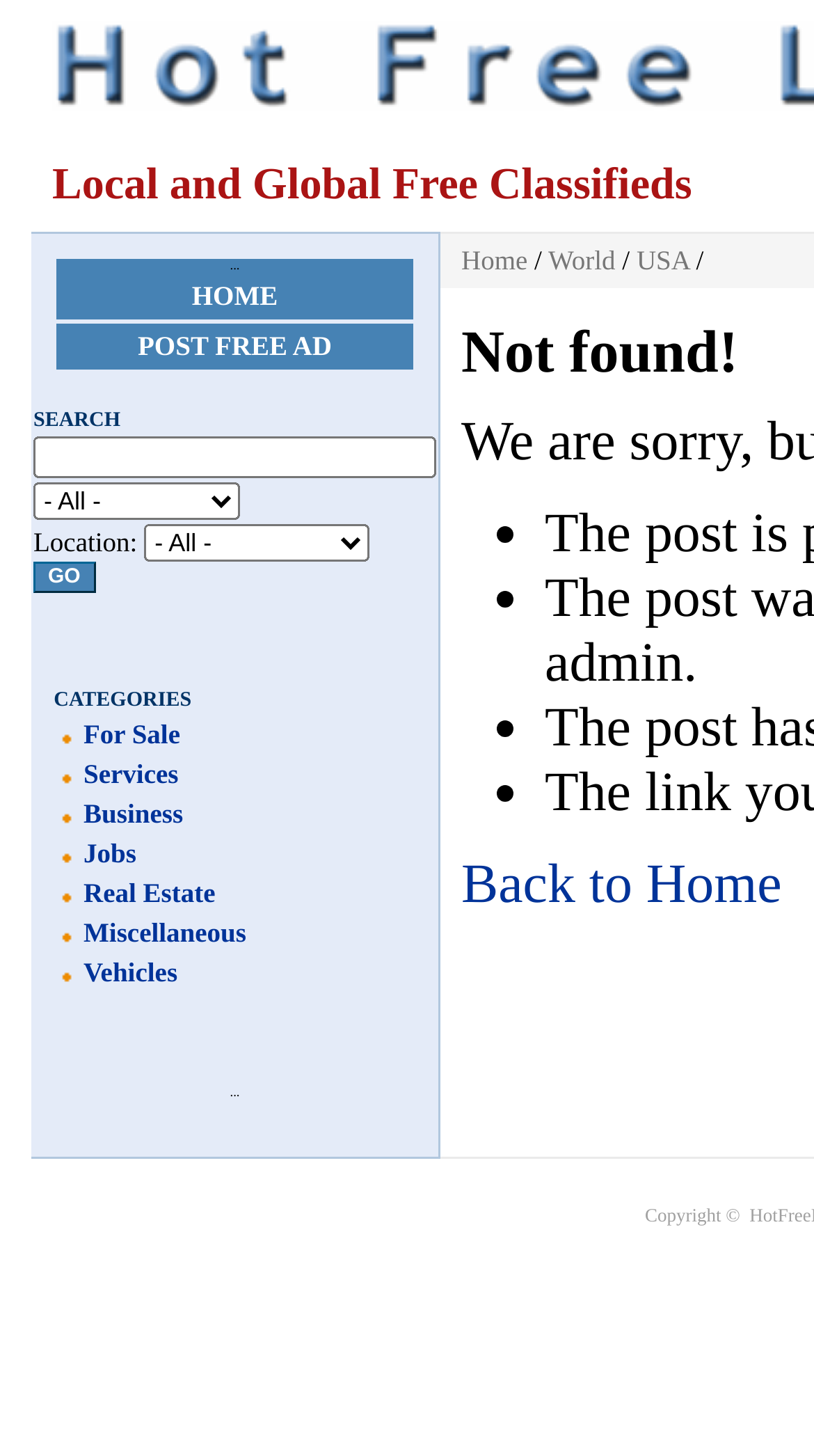How can users search for classified ads?
Look at the image and respond with a one-word or short phrase answer.

Using the search box